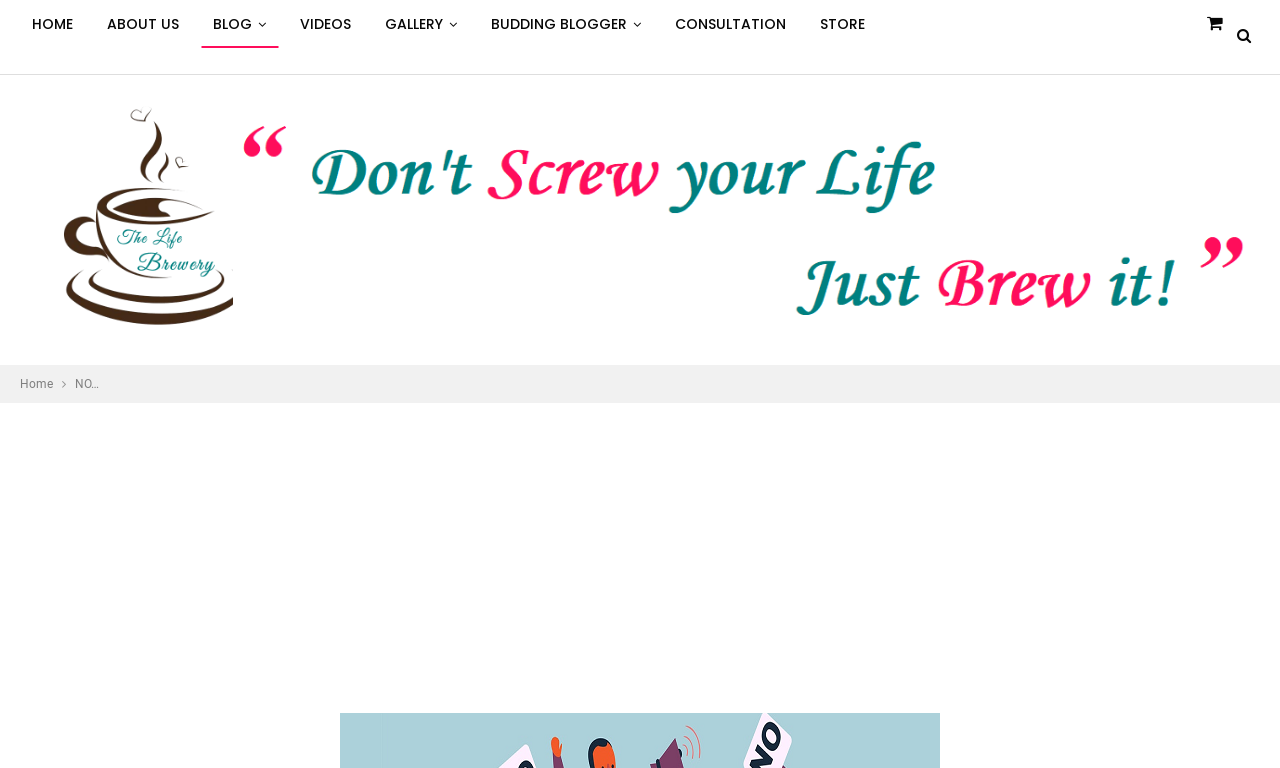Please locate the bounding box coordinates of the element that needs to be clicked to achieve the following instruction: "visit the store". The coordinates should be four float numbers between 0 and 1, i.e., [left, top, right, bottom].

[0.631, 0.0, 0.685, 0.062]